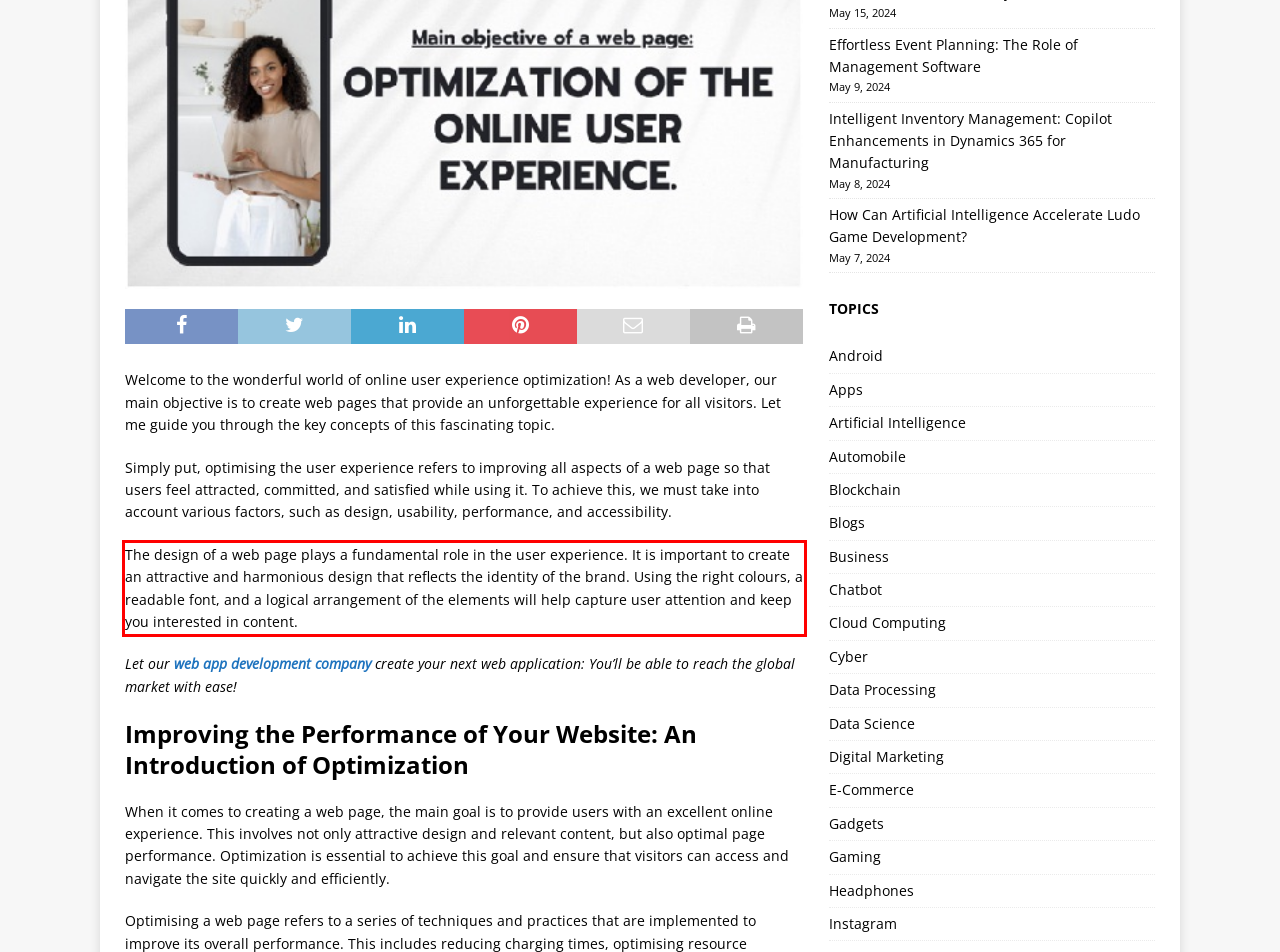Observe the screenshot of the webpage, locate the red bounding box, and extract the text content within it.

The design of a web page plays a fundamental role in the user experience. It is important to create an attractive and harmonious design that reflects the identity of the brand. Using the right colours, a readable font, and a logical arrangement of the elements will help capture user attention and keep you interested in content.